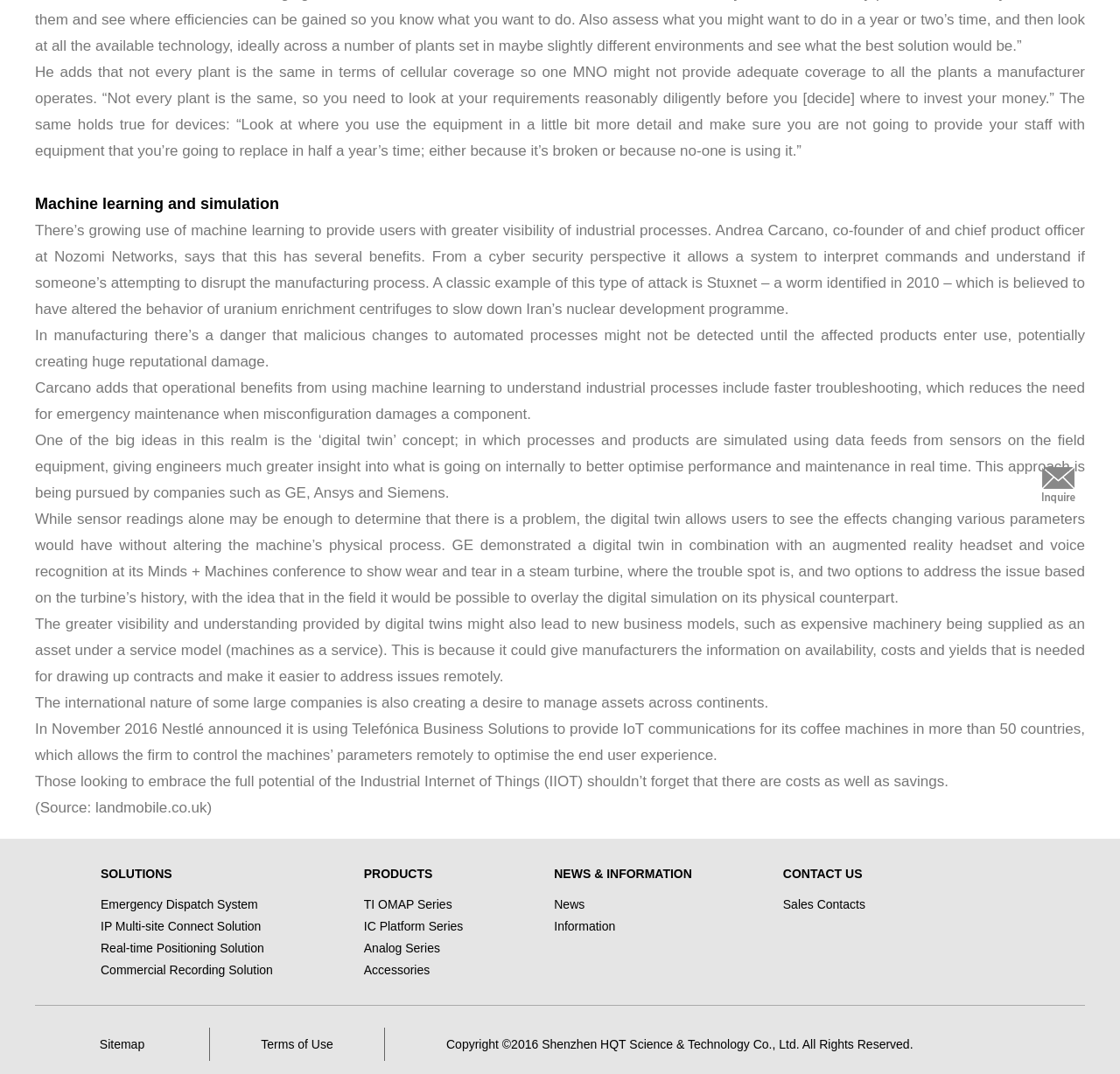Please provide the bounding box coordinate of the region that matches the element description: Real-time Positioning Solution. Coordinates should be in the format (top-left x, top-left y, bottom-right x, bottom-right y) and all values should be between 0 and 1.

[0.09, 0.876, 0.236, 0.889]